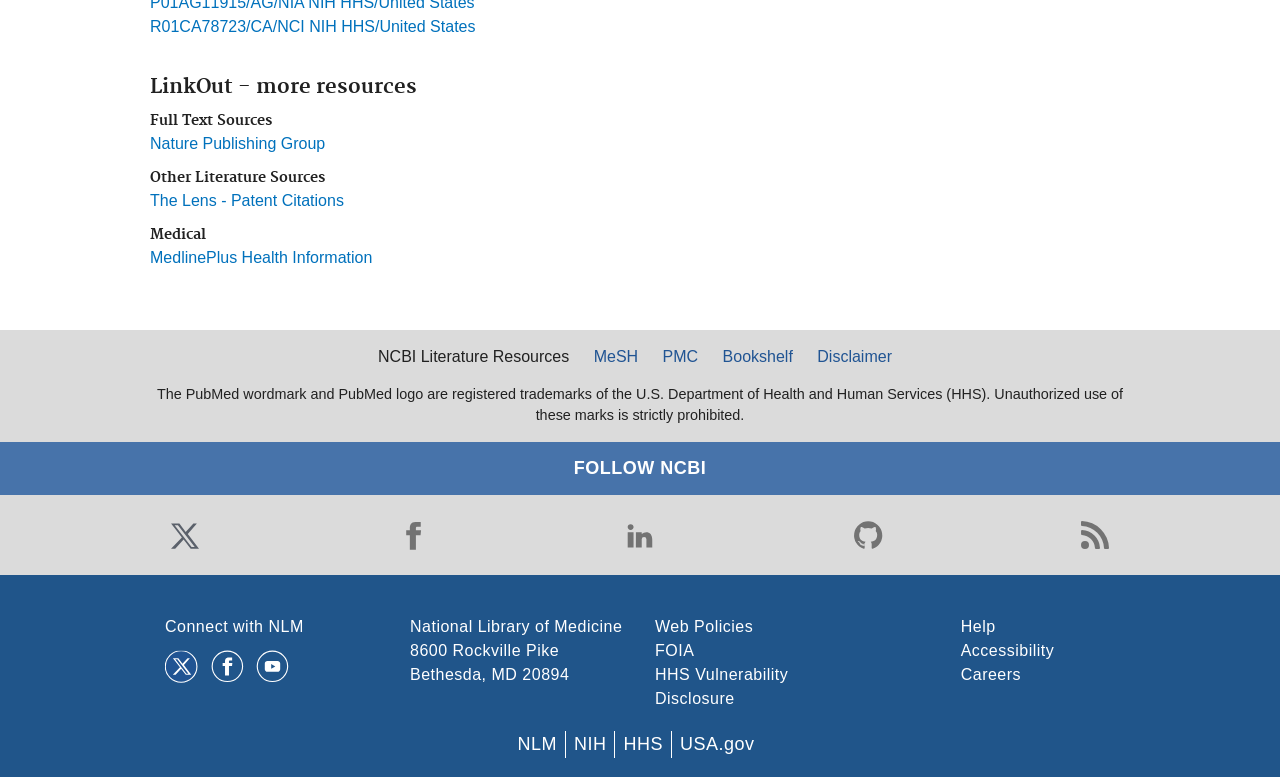What is the address of the library?
Refer to the image and respond with a one-word or short-phrase answer.

8600 Rockville Pike Bethesda, MD 20894